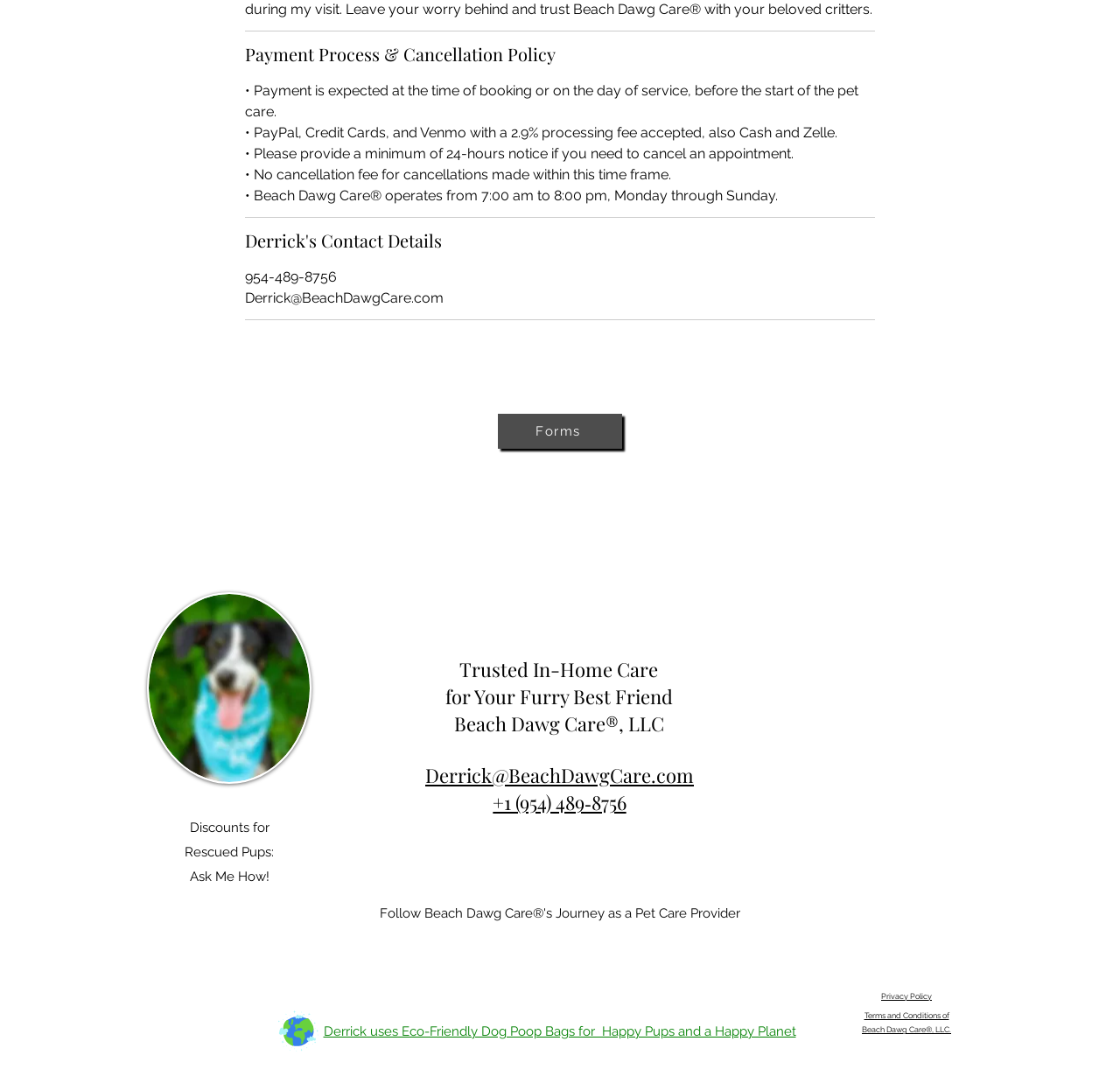What is the name of the business?
Based on the image, answer the question in a detailed manner.

The webpage displays the name of the business, Beach Dawg Care, in multiple sections, including the heading 'Trusted In-Home Care for Your Furry Best Friend Beach Dawg Care®, LLC' and the 'Derrick's Contact Details' section.